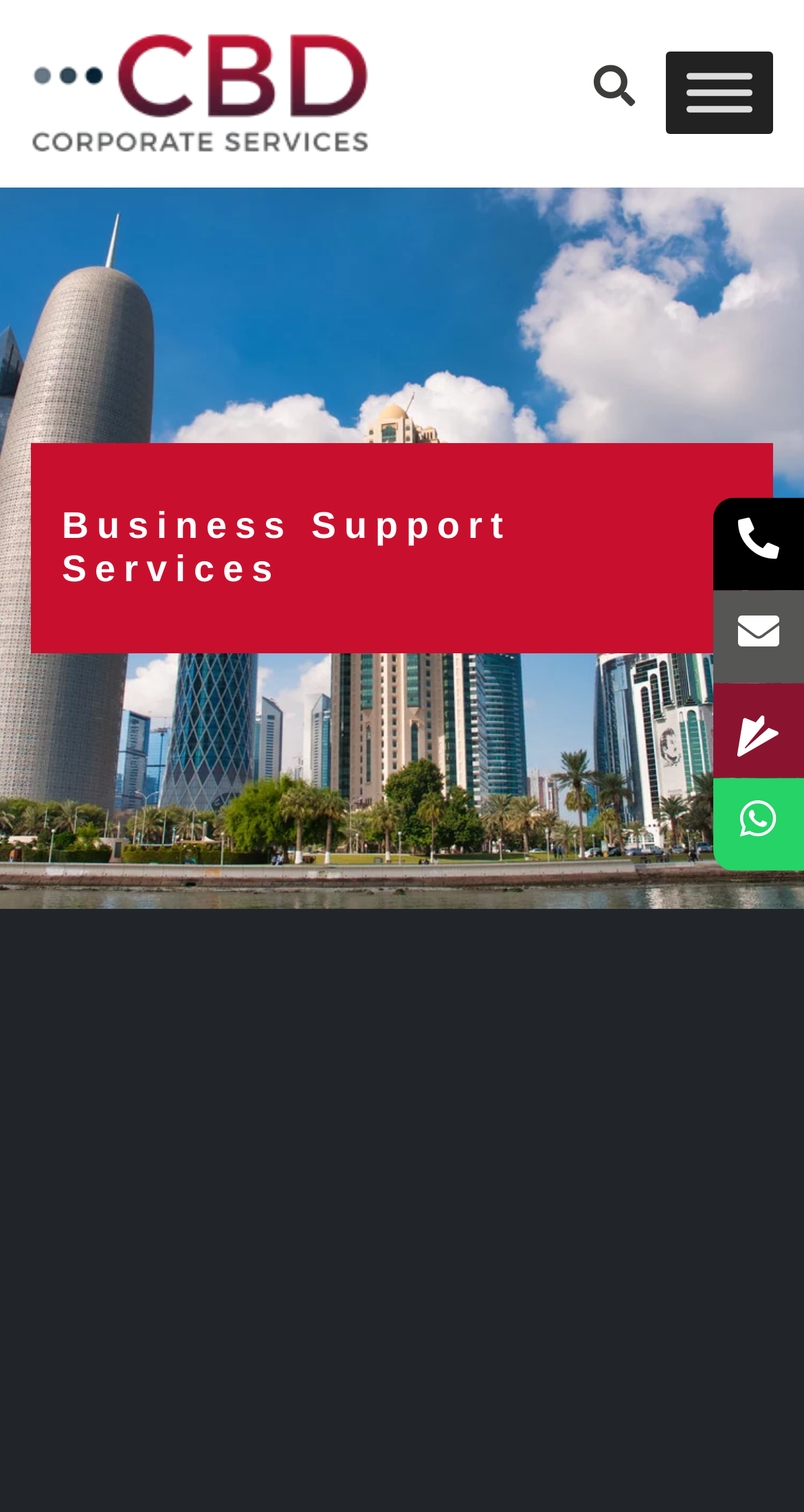What is the call-to-action at the bottom?
Could you answer the question with a detailed and thorough explanation?

The call-to-action at the bottom of the webpage is 'Contact Us', which is a static text element.